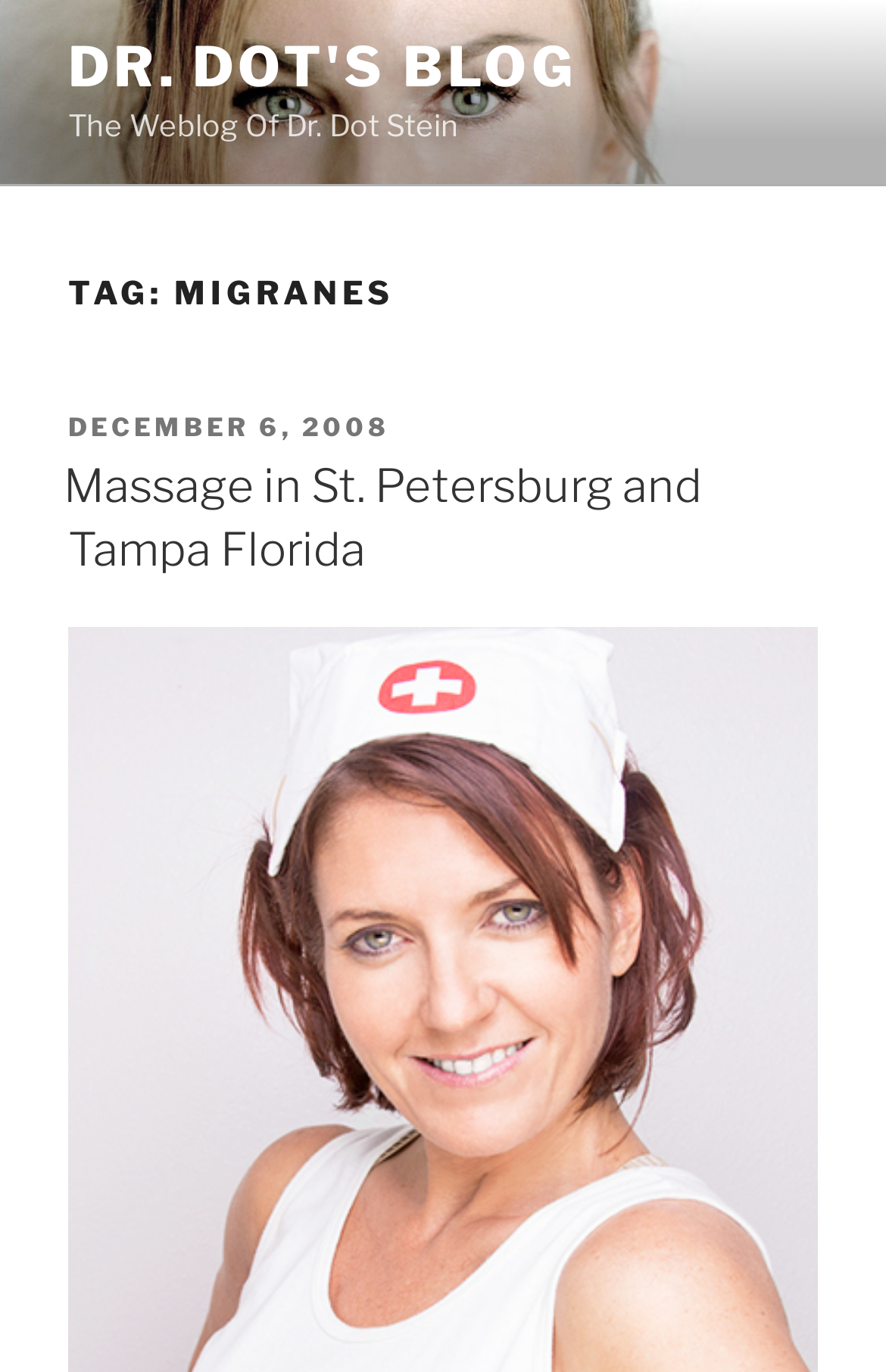What is the title of the blog post?
Give a one-word or short-phrase answer derived from the screenshot.

Massage in St. Petersburg and Tampa Florida